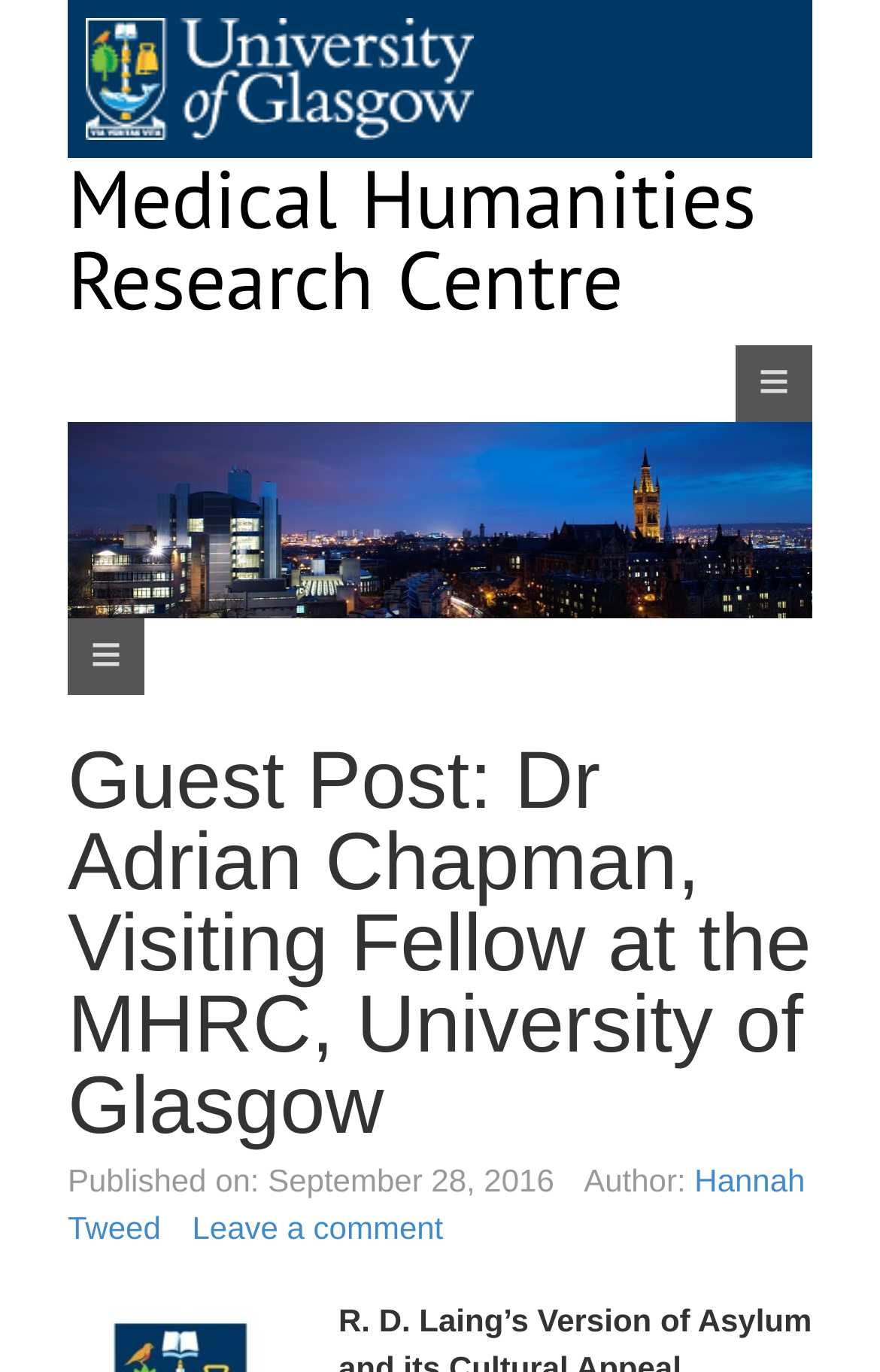Using the format (top-left x, top-left y, bottom-right x, bottom-right y), and given the element description, identify the bounding box coordinates within the screenshot: alt="University of Glasgow"

[0.098, 0.043, 0.539, 0.069]